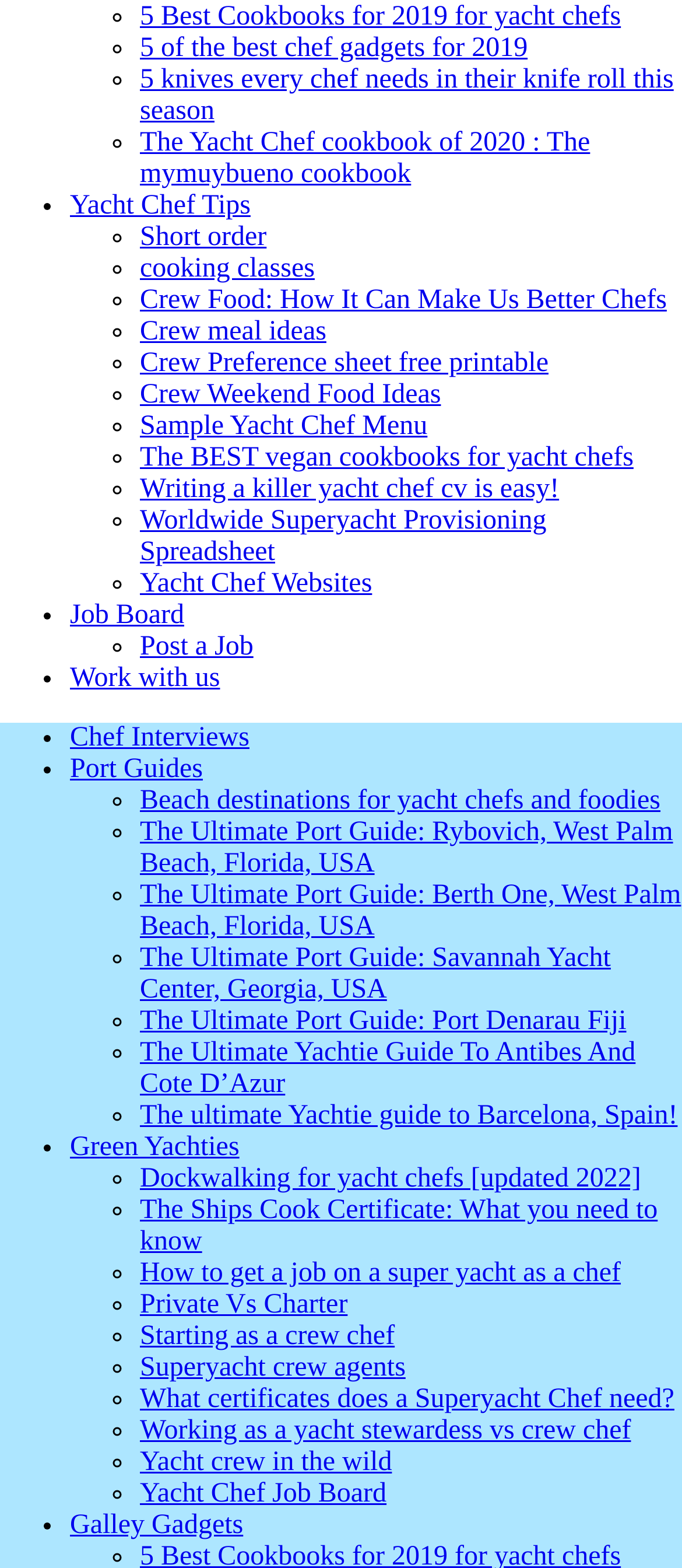Are there any guides for specific ports on this webpage?
Answer the question based on the image using a single word or a brief phrase.

Yes